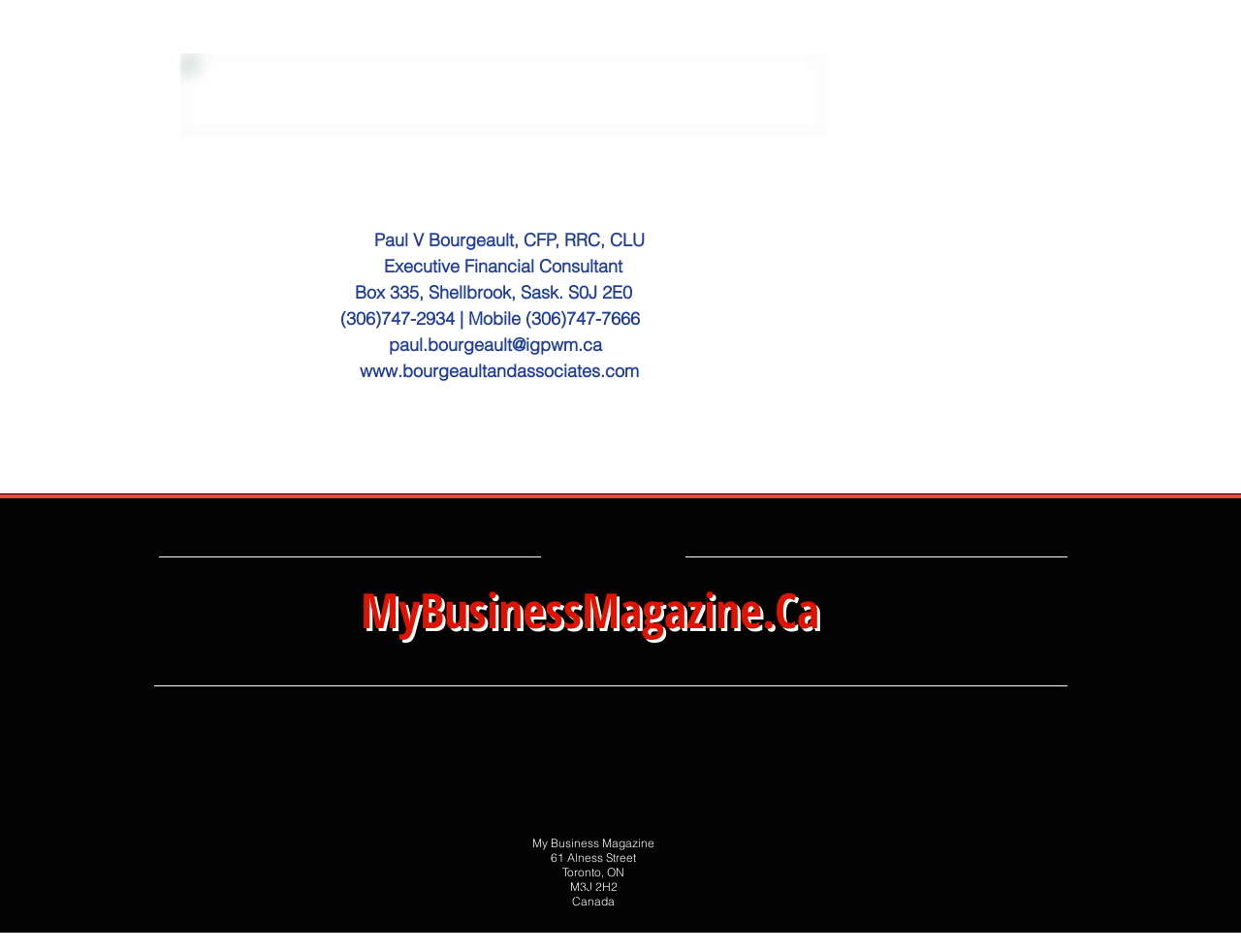Answer the question using only one word or a concise phrase: What is the address of My Business Magazine?

61 Alness Street, Toronto, ON M3J 2H2, Canada